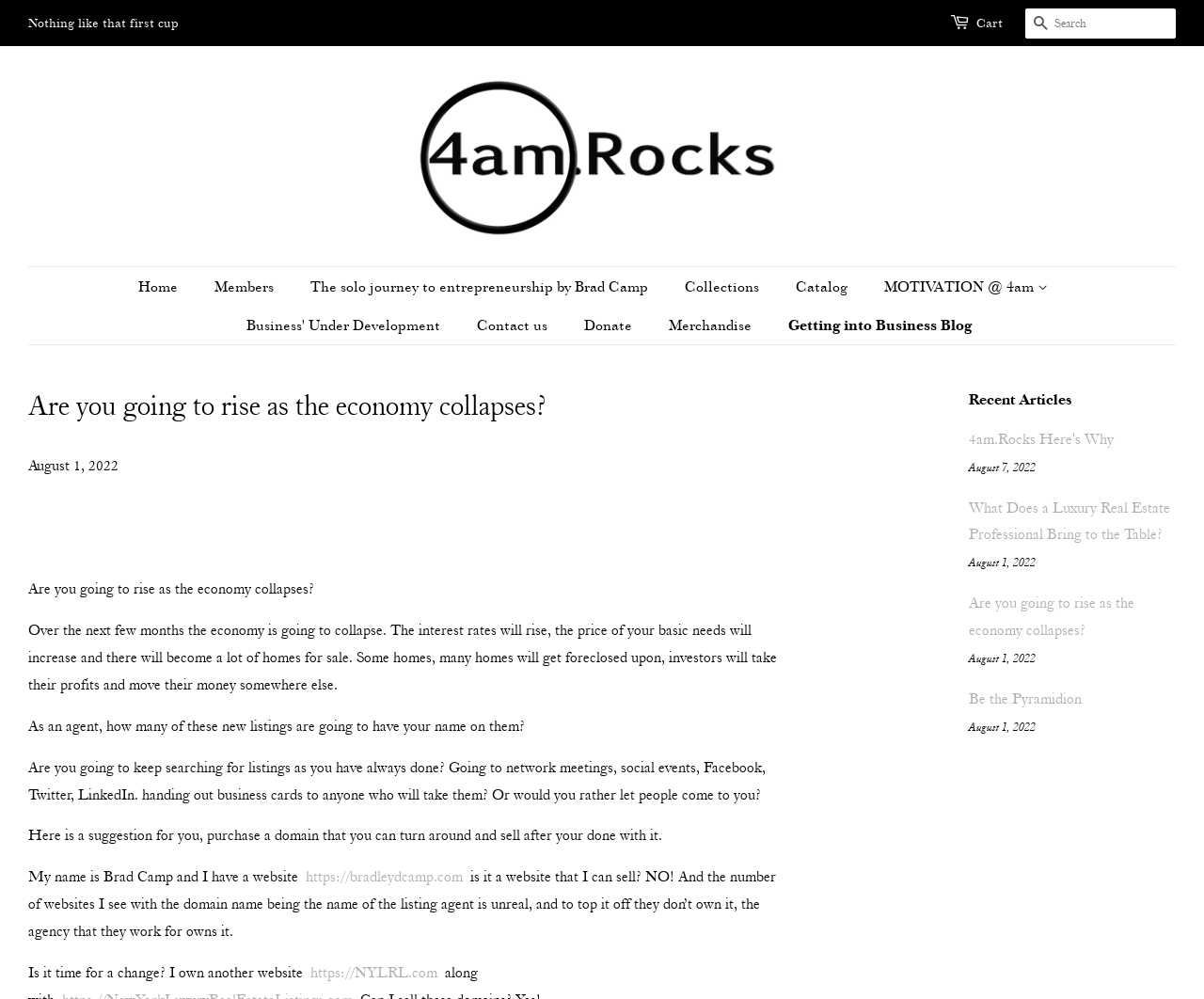Given the content of the image, can you provide a detailed answer to the question?
Who is the author of the website?

I found the answer by reading the text content of the webpage, where I saw a sentence that says 'My name is Brad Camp and I have a website...'. This suggests that the author of the website is Brad Camp.